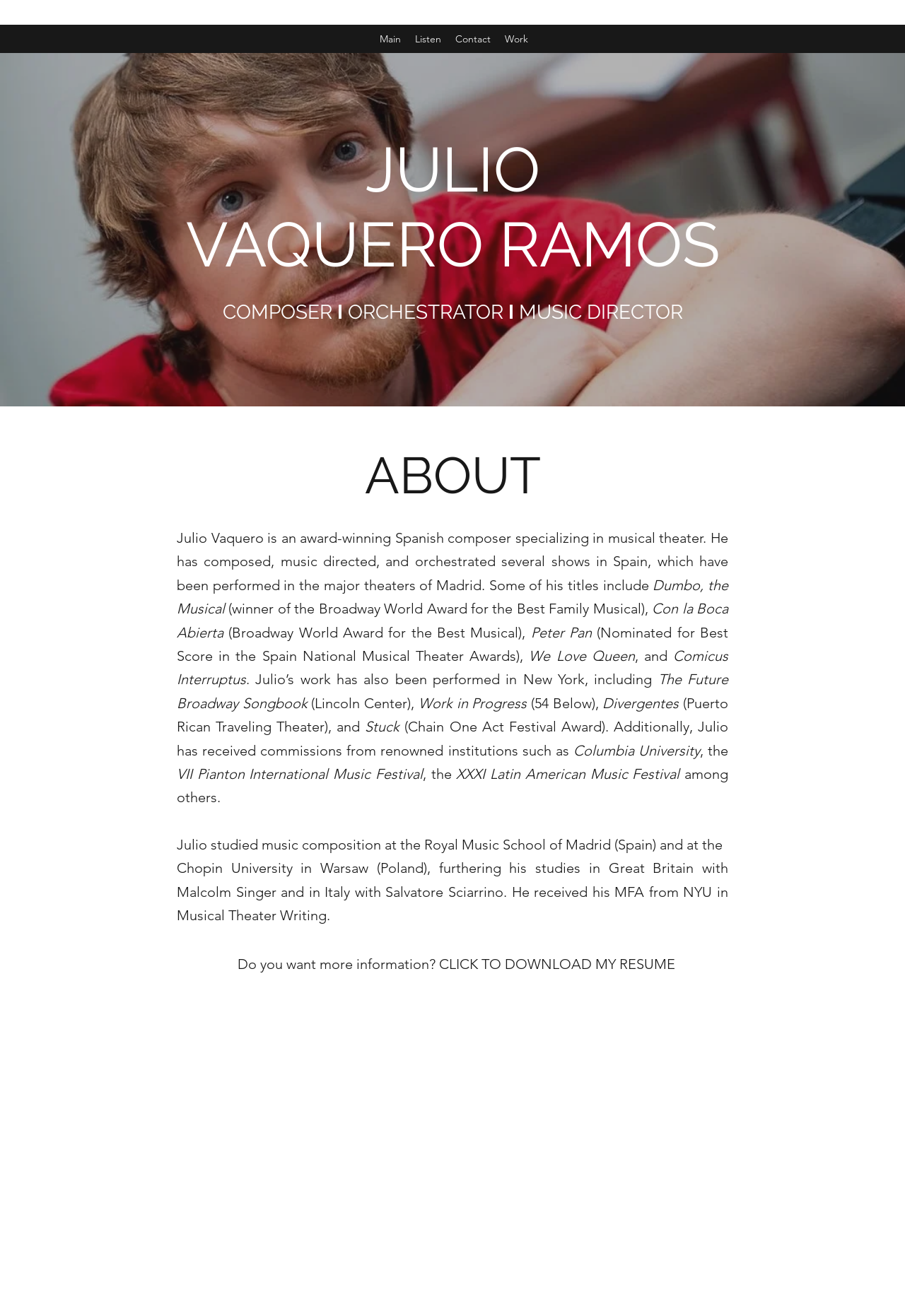Describe in detail what you see on the webpage.

The webpage is about Julio Vaquero, a Spanish composer, orchestrator, and music director. At the top, there is a navigation menu with four links: "Main", "Listen", "Contact", and "Work". Below the navigation menu, there is a large image that spans the entire width of the page.

On the left side of the page, there is a heading that reads "JULIO VAQUERO RAMOS" in a large font. Below this heading, there are four lines of text that describe Julio's profession: "COMPOSER", "I", "ORCHESTRATOR", and "MUSIC DIRECTOR".

To the right of the heading, there is another heading that reads "ABOUT". Below this heading, there is a paragraph of text that describes Julio's background and experience in musical theater. The text mentions several shows he has composed, music directed, and orchestrated, including "Dumbo, the Musical", "Con la Boca Abierta", "Peter Pan", and others.

The text also mentions that Julio's work has been performed in New York, including at Lincoln Center and 54 Below. Additionally, it mentions that he has received commissions from institutions such as Columbia University and the VII Pianton International Music Festival.

Further down the page, there is a section that describes Julio's education, including his studies at the Royal Music School of Madrid, the Chopin University in Warsaw, and NYU in Musical Theater Writing.

At the bottom of the page, there is a link that reads "Do you want more information? CLICK TO DOWNLOAD MY RESUME".